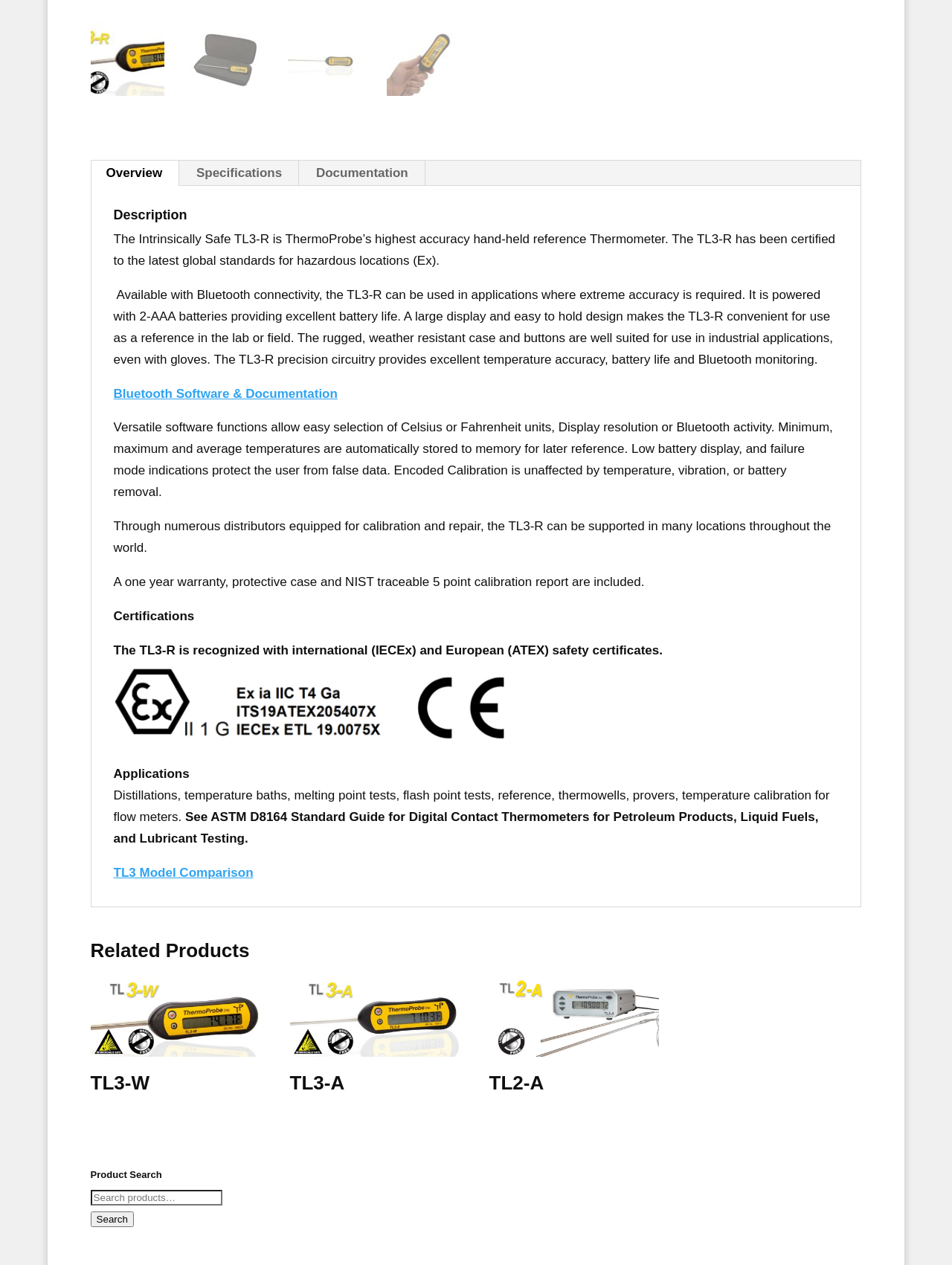Using the description "Overview", predict the bounding box of the relevant HTML element.

[0.094, 0.127, 0.188, 0.147]